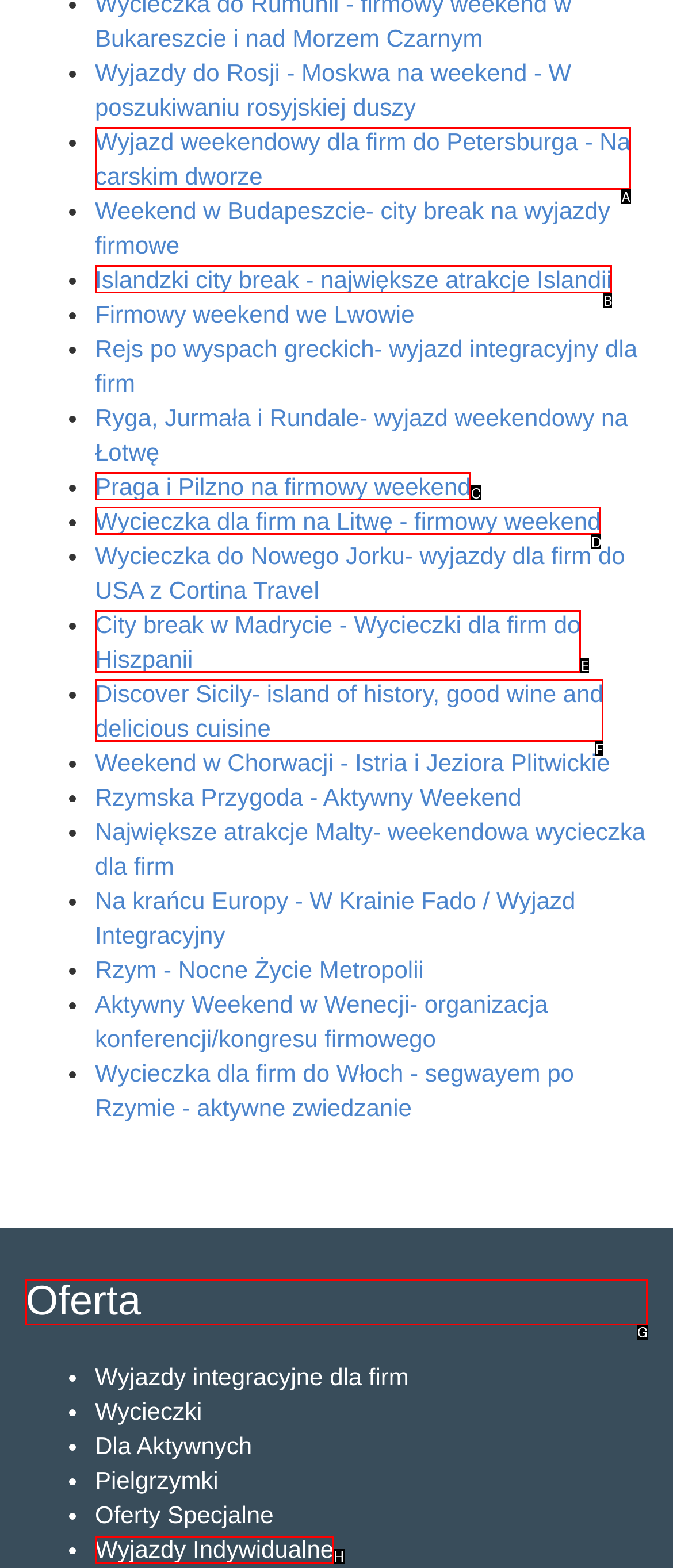Select the appropriate HTML element that needs to be clicked to execute the following task: View the Oferta section. Respond with the letter of the option.

G